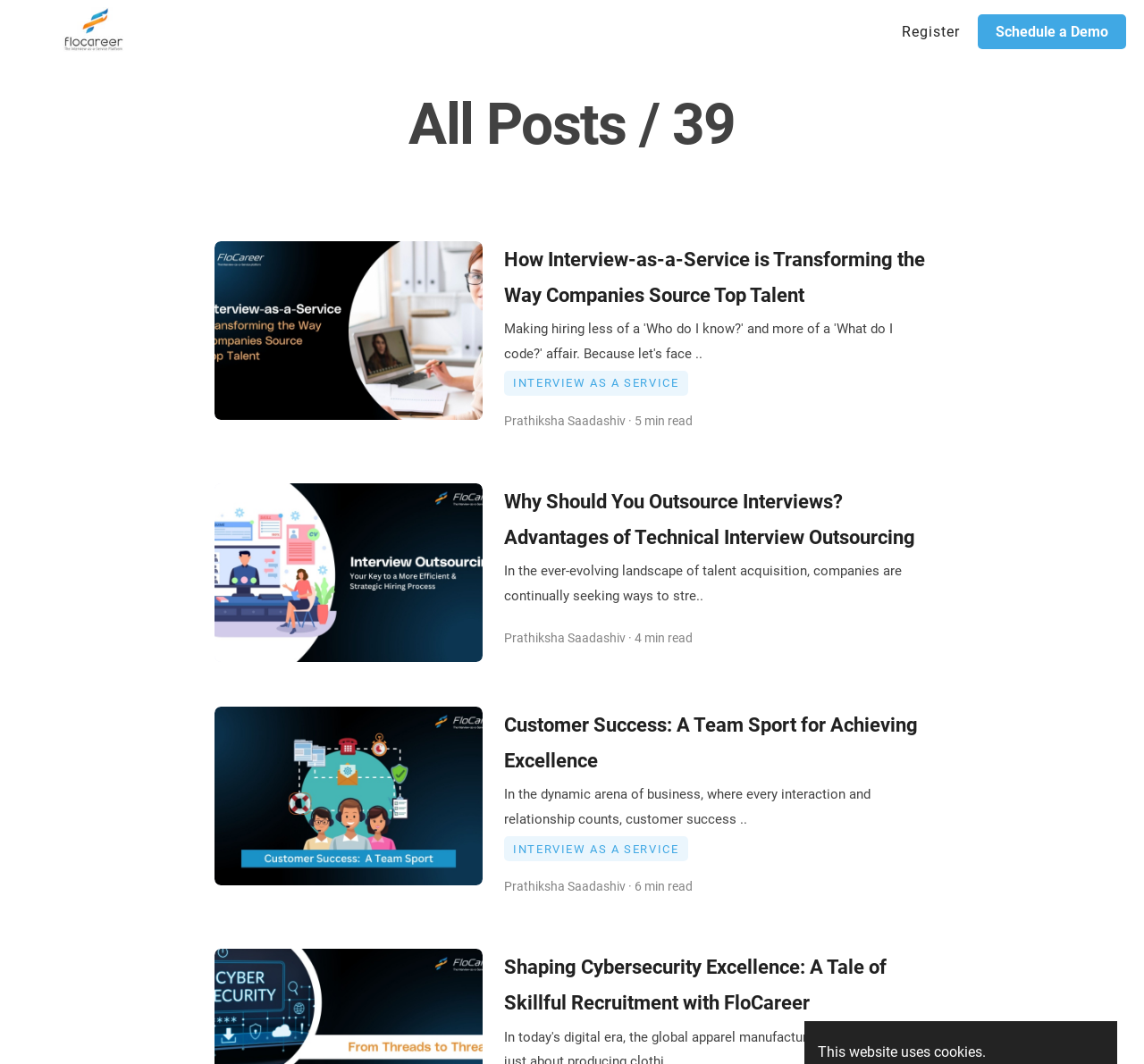Please provide a short answer using a single word or phrase for the question:
What is the purpose of the 'Schedule a Demo' button?

To schedule a demo